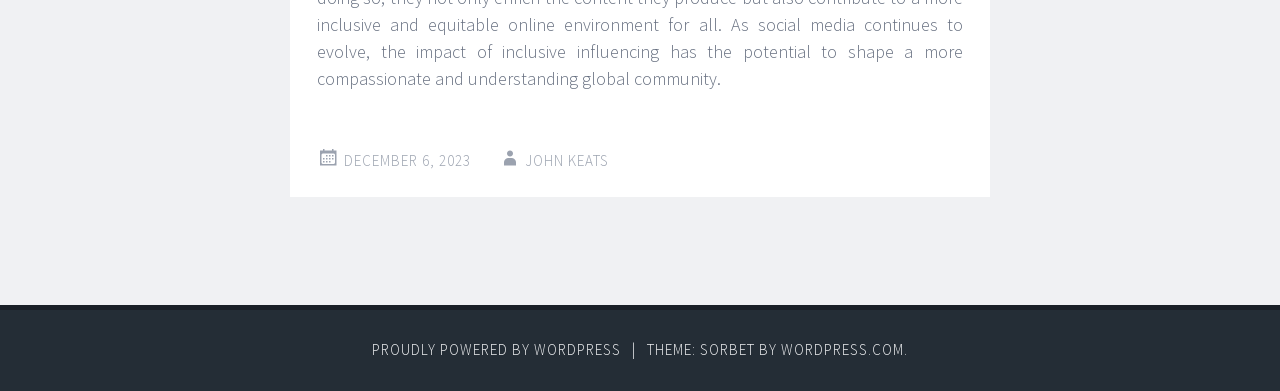What is the theme of this website?
Answer briefly with a single word or phrase based on the image.

SORBET